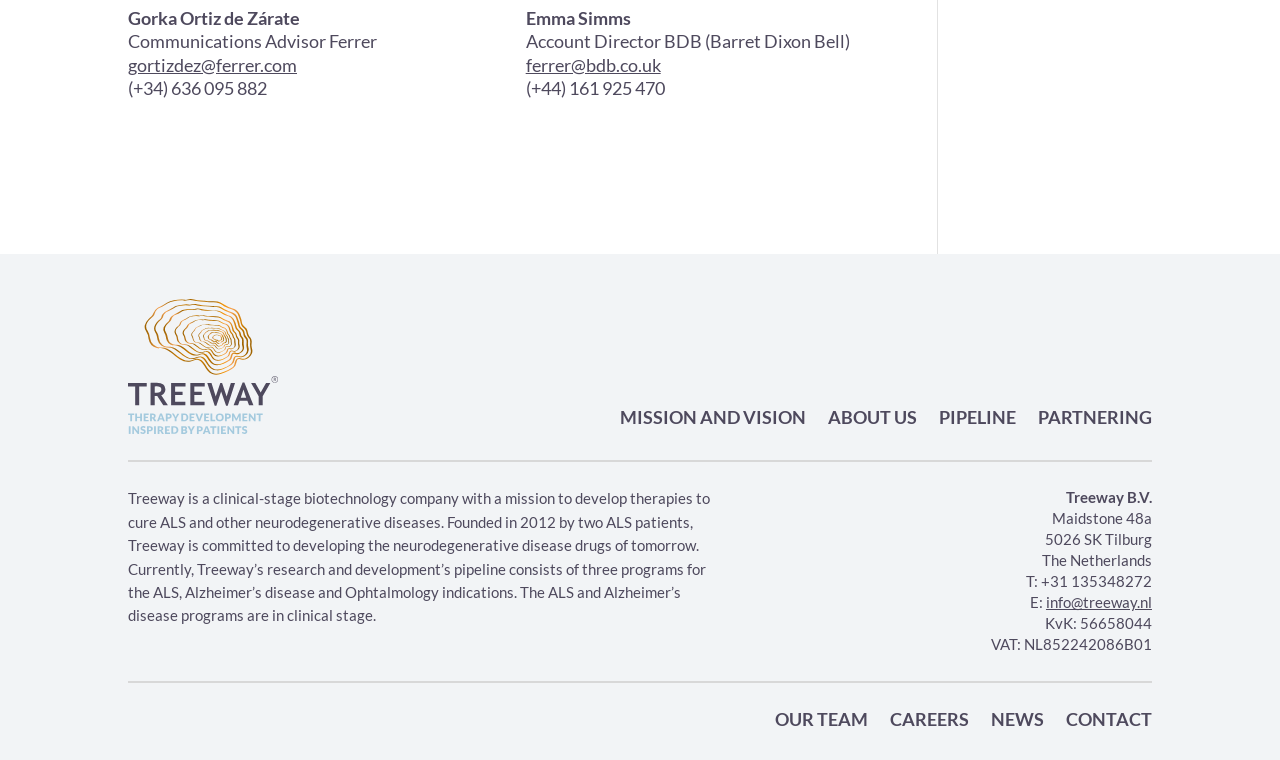Who is Gorka Ortiz de Zárate?
Use the information from the image to give a detailed answer to the question.

Gorka Ortiz de Zárate is mentioned at the top of the page with his title 'Communications Advisor Ferrer', along with his email address and phone number.